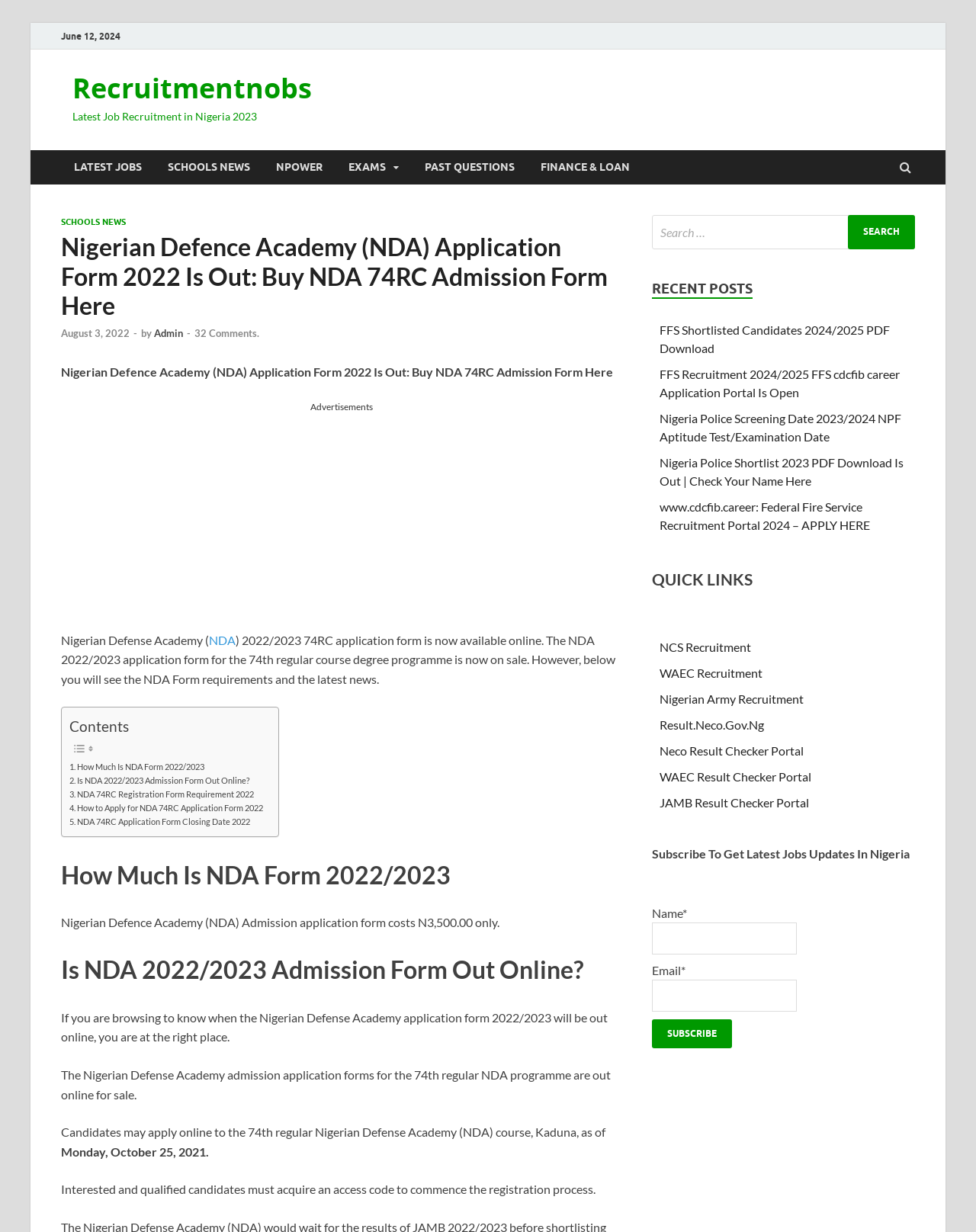What type of programme is the NDA 2022/2023 application form for?
Answer the question with a single word or phrase by looking at the picture.

74th regular course degree programme